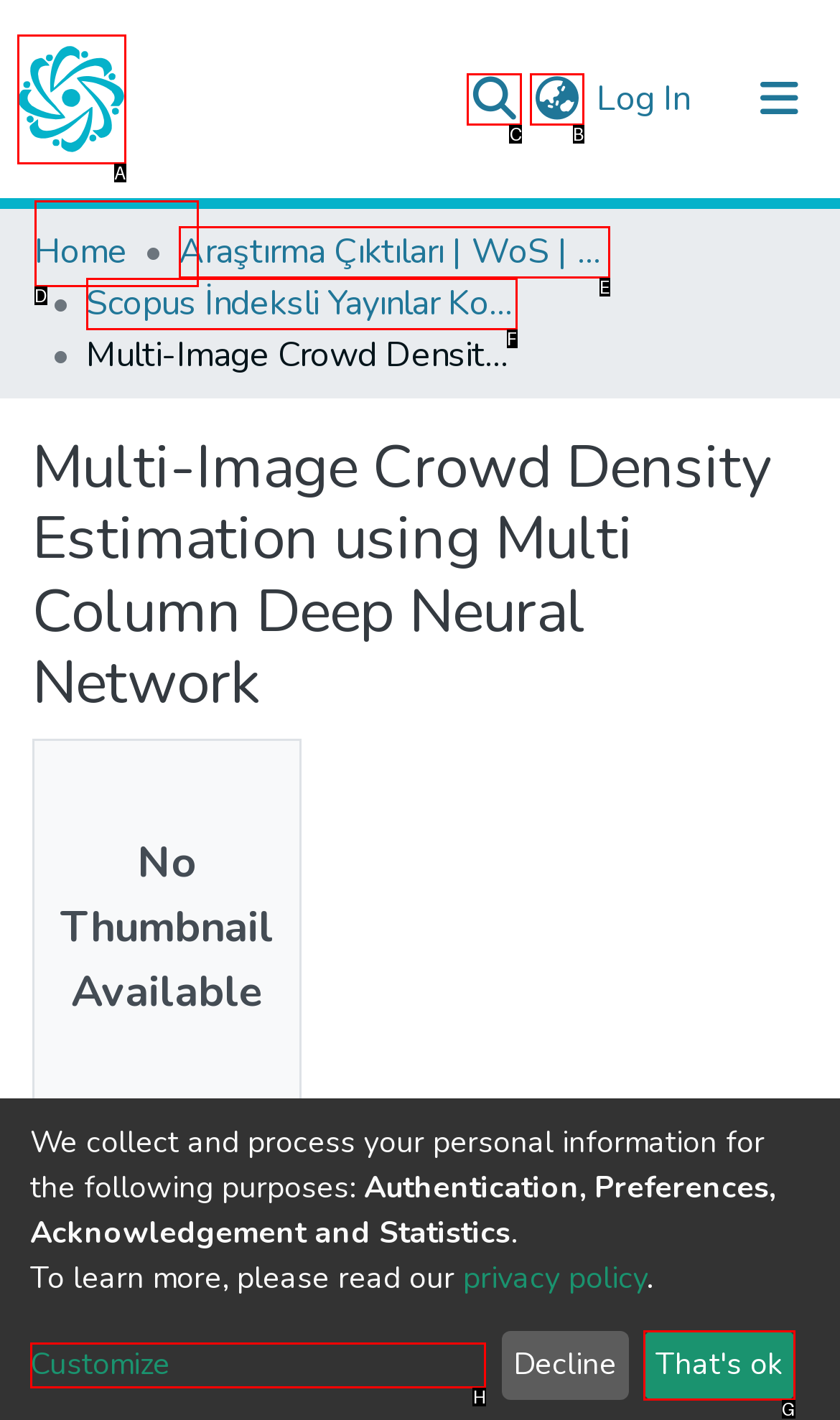Among the marked elements in the screenshot, which letter corresponds to the UI element needed for the task: Search for something?

C